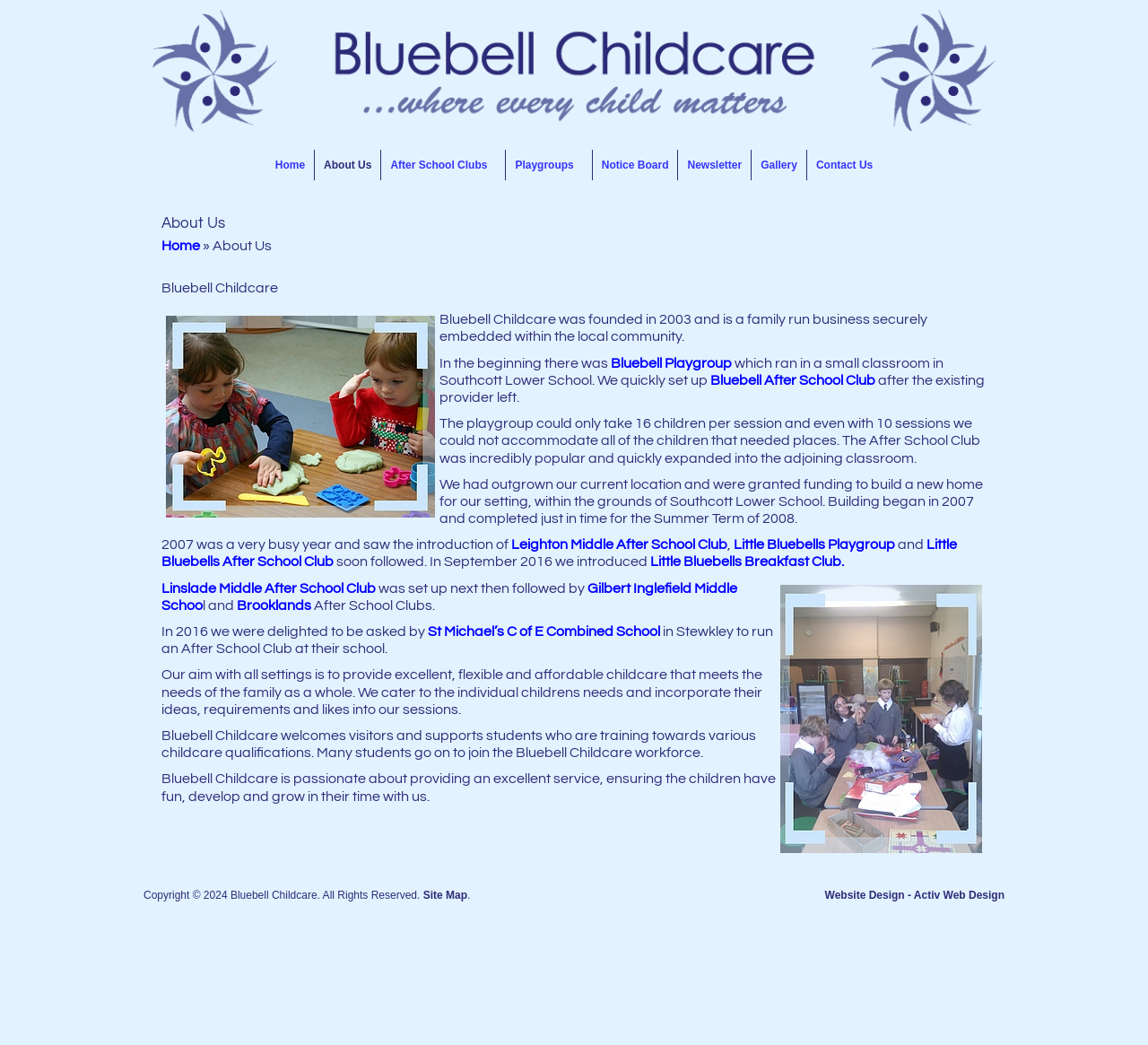What is the copyright year of the webpage?
Using the image as a reference, give an elaborate response to the question.

I found the answer by looking at the text 'Copyright © 2024 Bluebell Childcare. All Rights Reserved.' which is located at the bottom of the webpage, indicating the copyright year.